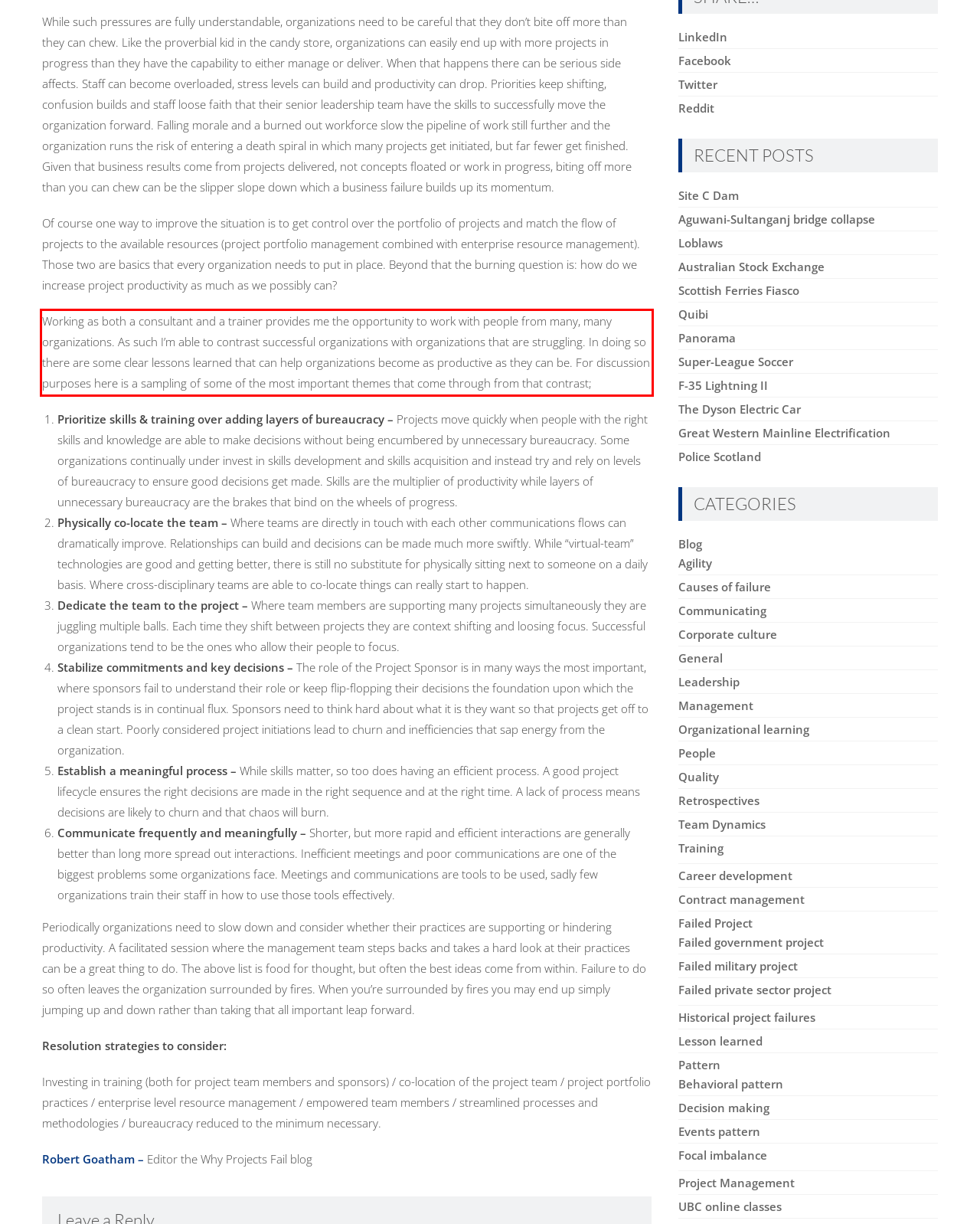Look at the provided screenshot of the webpage and perform OCR on the text within the red bounding box.

Working as both a consultant and a trainer provides me the opportunity to work with people from many, many organizations. As such I’m able to contrast successful organizations with organizations that are struggling. In doing so there are some clear lessons learned that can help organizations become as productive as they can be. For discussion purposes here is a sampling of some of the most important themes that come through from that contrast;